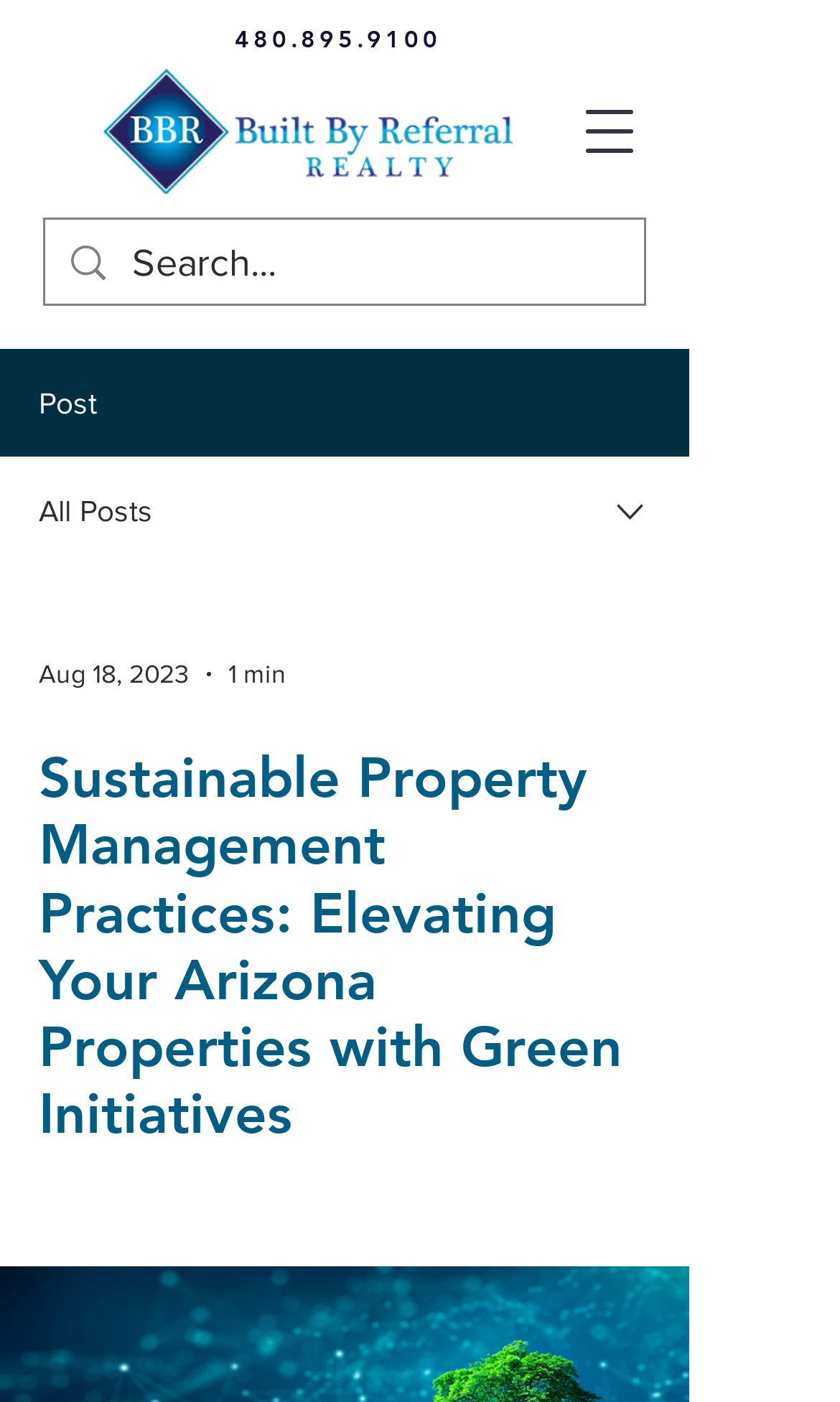Given the element description "parent_node: 480.895.9100 aria-label="Open navigation menu"", identify the bounding box of the corresponding UI element.

[0.662, 0.056, 0.79, 0.133]